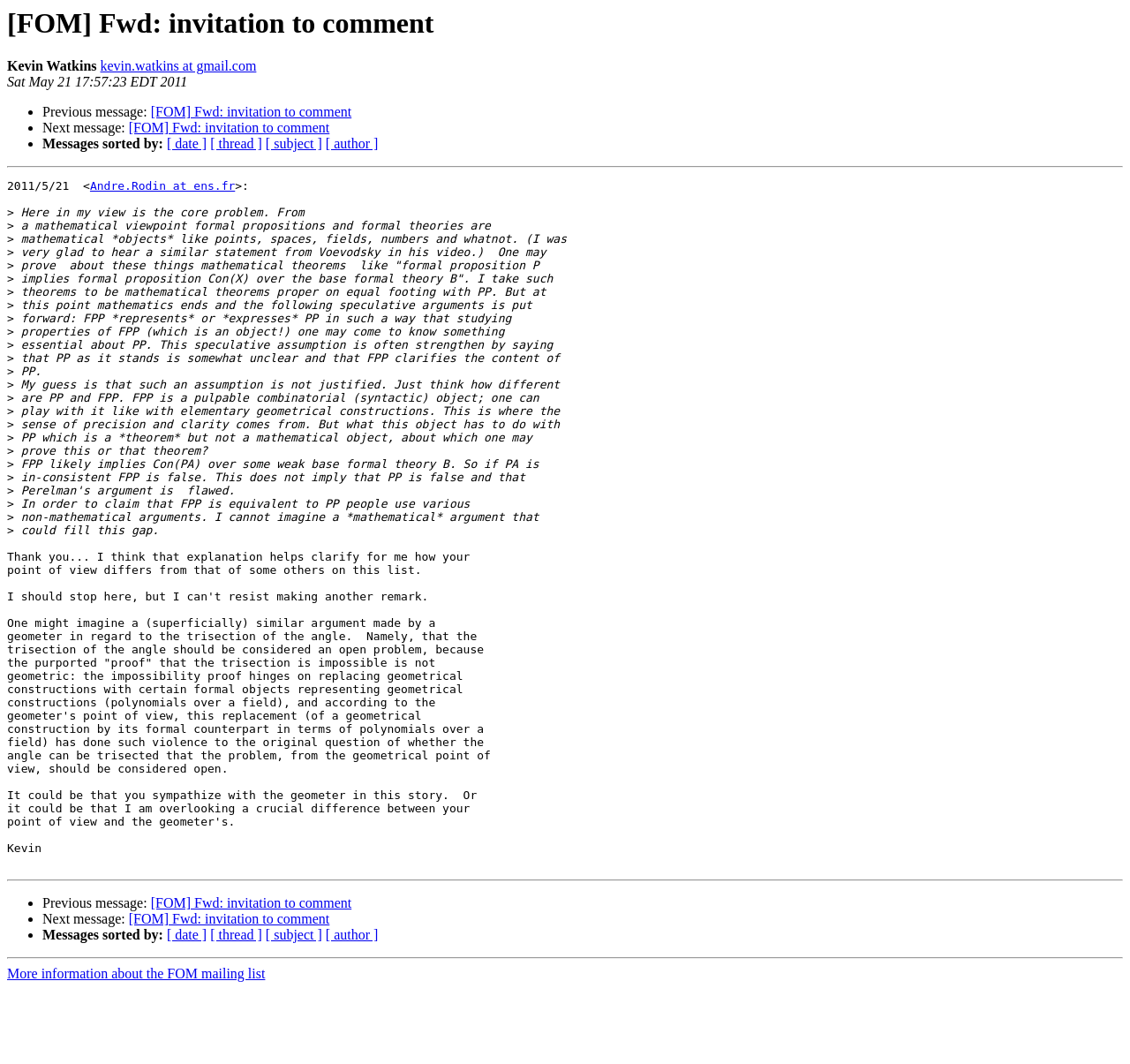Locate the bounding box of the UI element with the following description: "[ subject ]".

[0.235, 0.128, 0.285, 0.142]